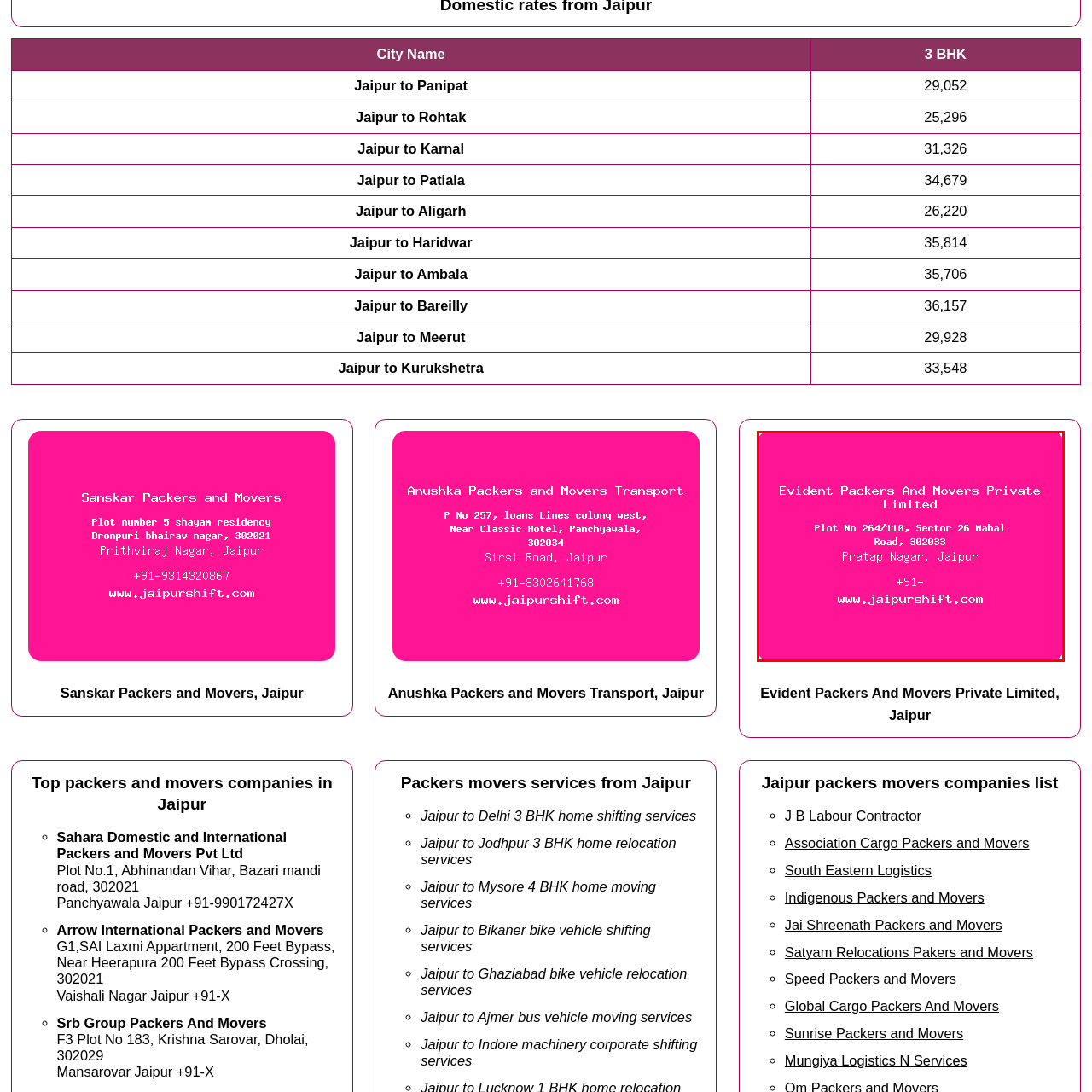What is the prefix of the contact number?
Pay attention to the image surrounded by the red bounding box and answer the question in detail based on the image.

The contact number is provided in the graphic, and it starts with the prefix '+91-', which is a common prefix for Indian phone numbers.